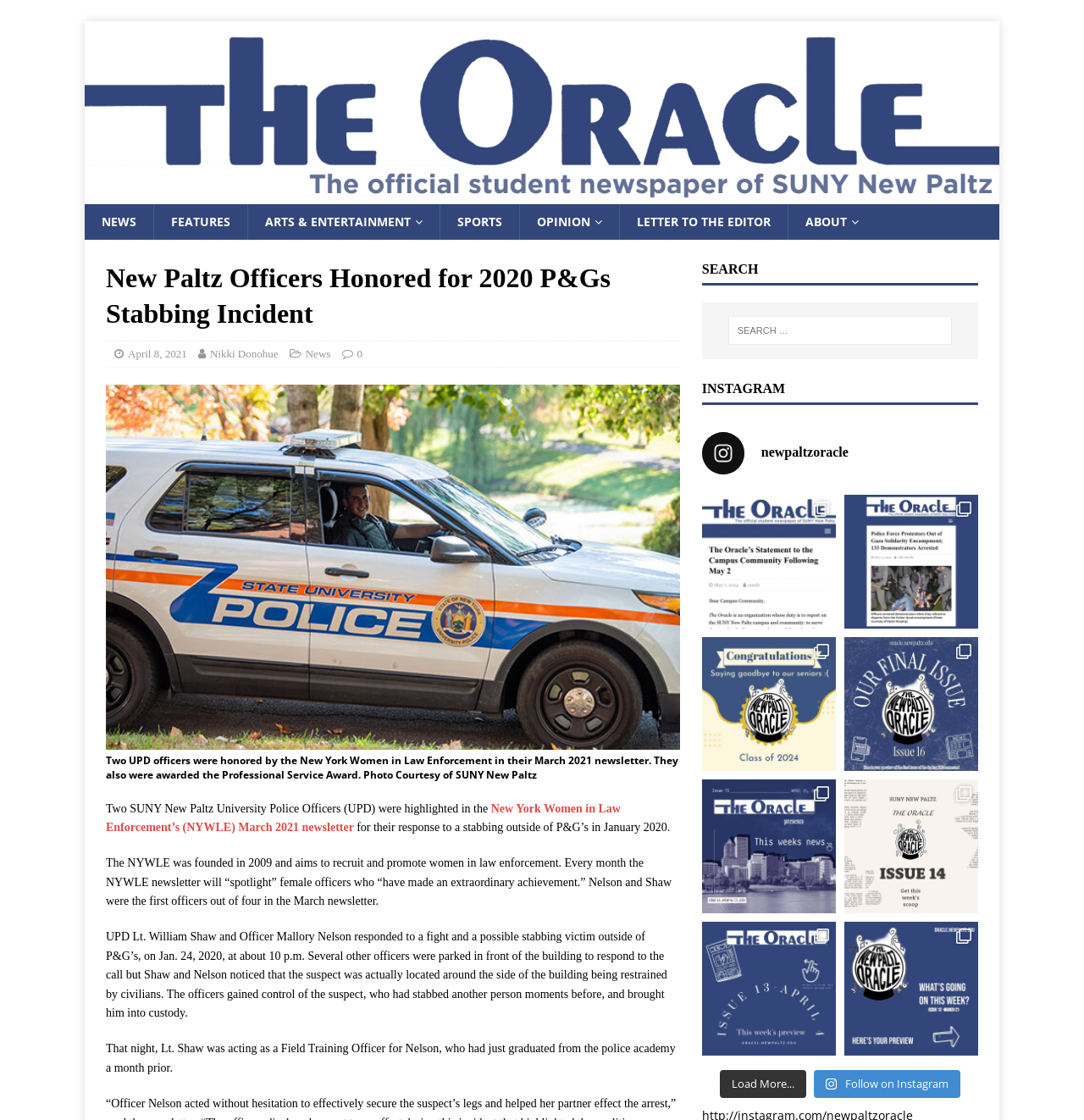Please identify the bounding box coordinates of the clickable region that I should interact with to perform the following instruction: "Load More...". The coordinates should be expressed as four float numbers between 0 and 1, i.e., [left, top, right, bottom].

[0.664, 0.955, 0.744, 0.981]